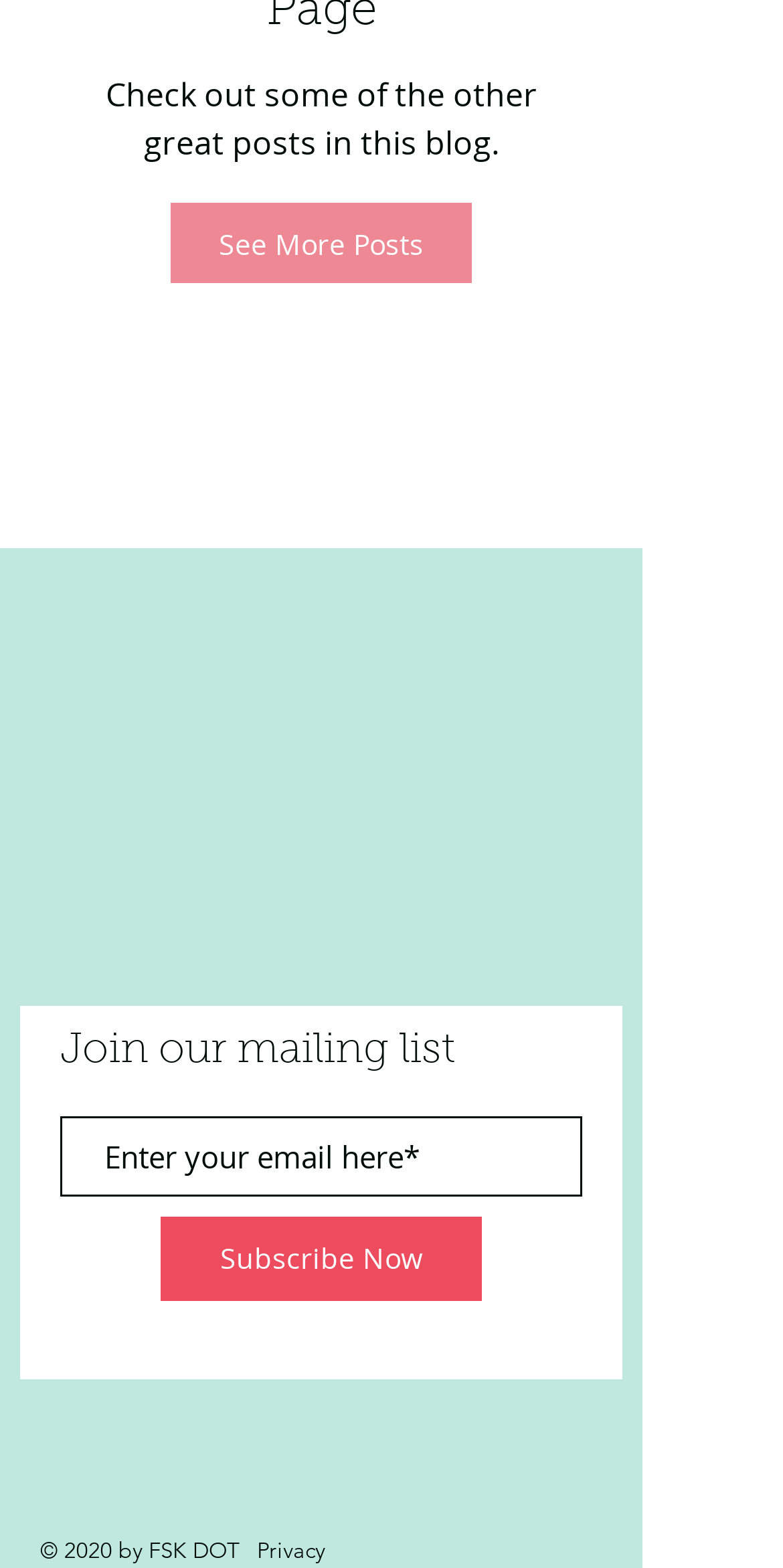Pinpoint the bounding box coordinates of the clickable area needed to execute the instruction: "Enter email address". The coordinates should be specified as four float numbers between 0 and 1, i.e., [left, top, right, bottom].

[0.077, 0.712, 0.744, 0.763]